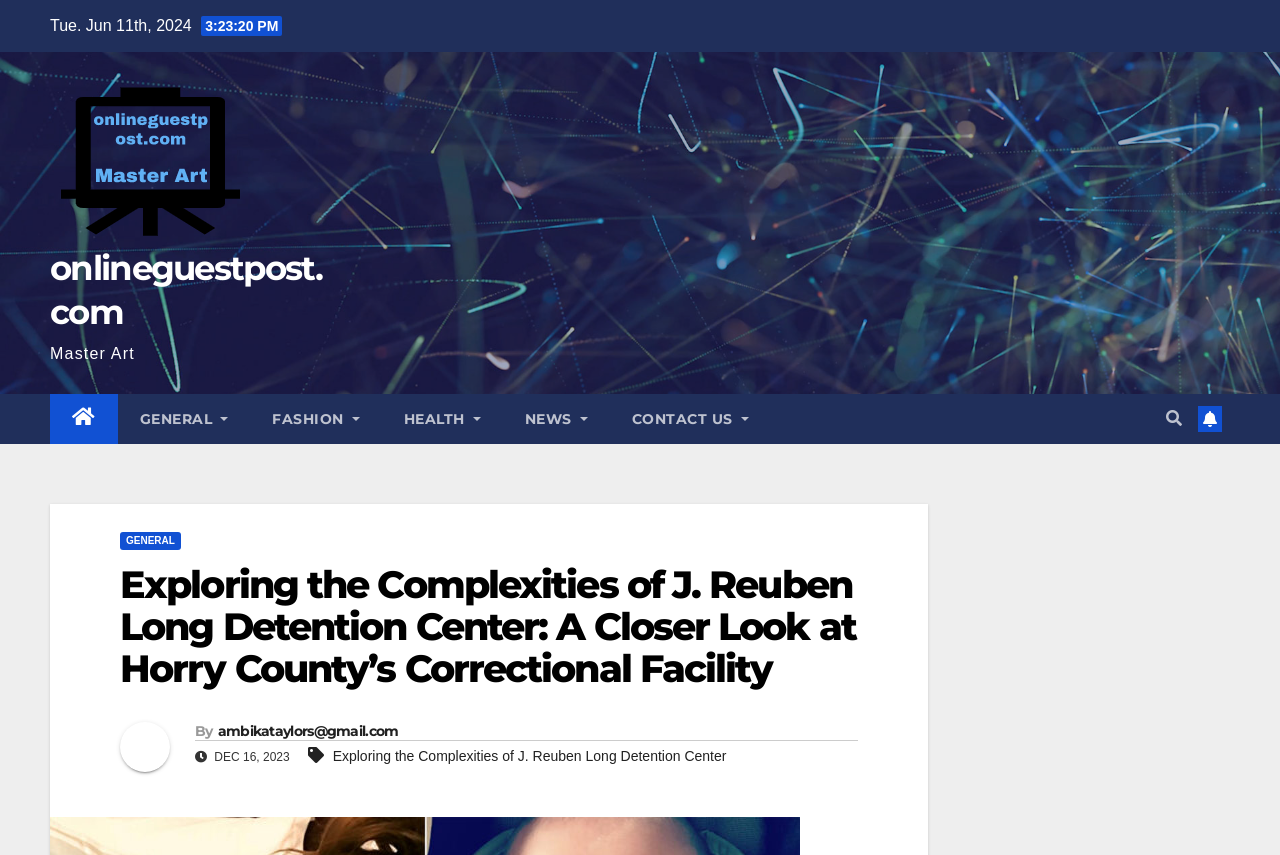Determine the bounding box coordinates for the HTML element described here: "Fashion".

[0.195, 0.461, 0.298, 0.52]